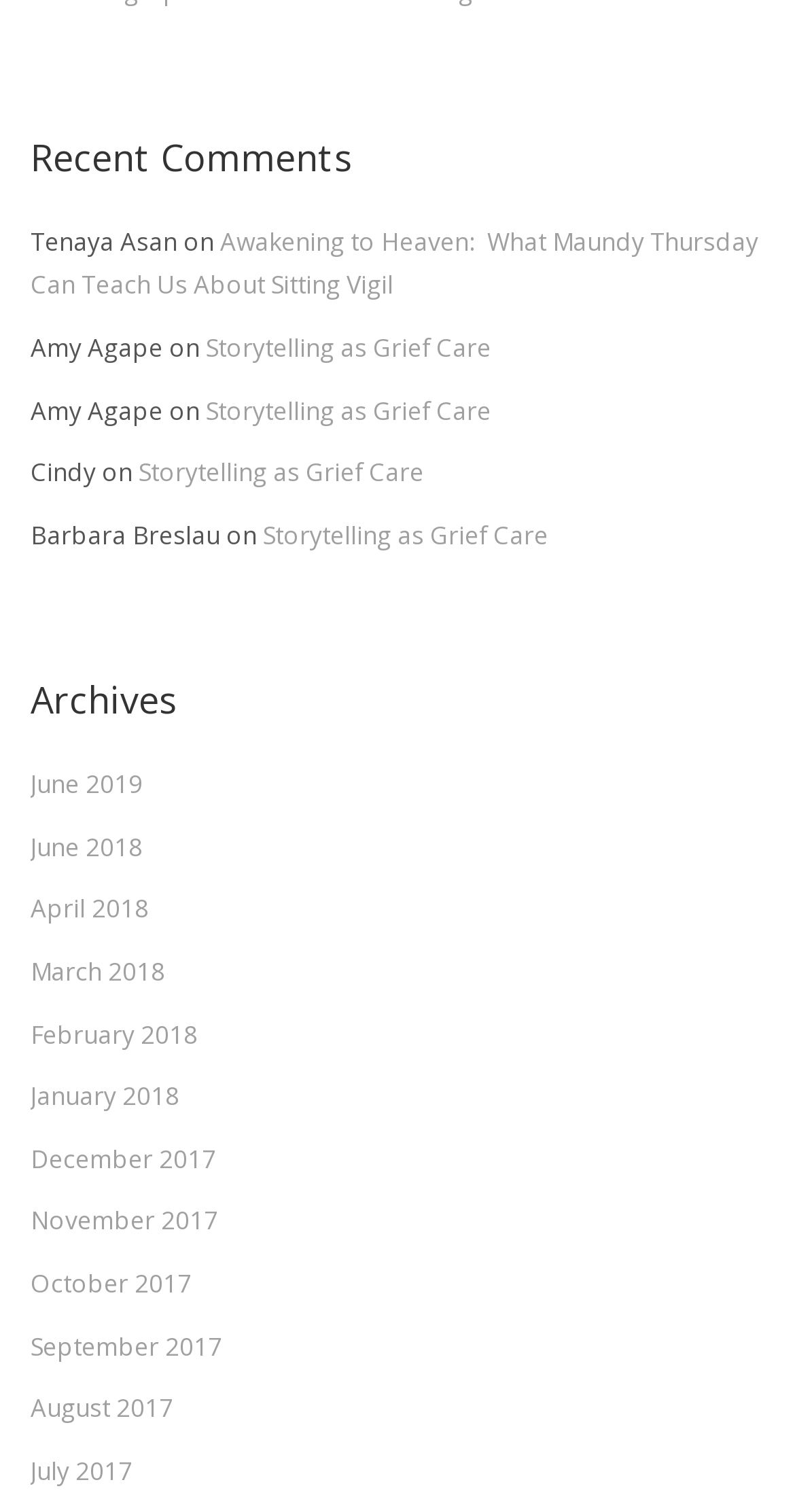Please identify the bounding box coordinates of the area that needs to be clicked to fulfill the following instruction: "view recent comments."

[0.038, 0.092, 0.962, 0.118]